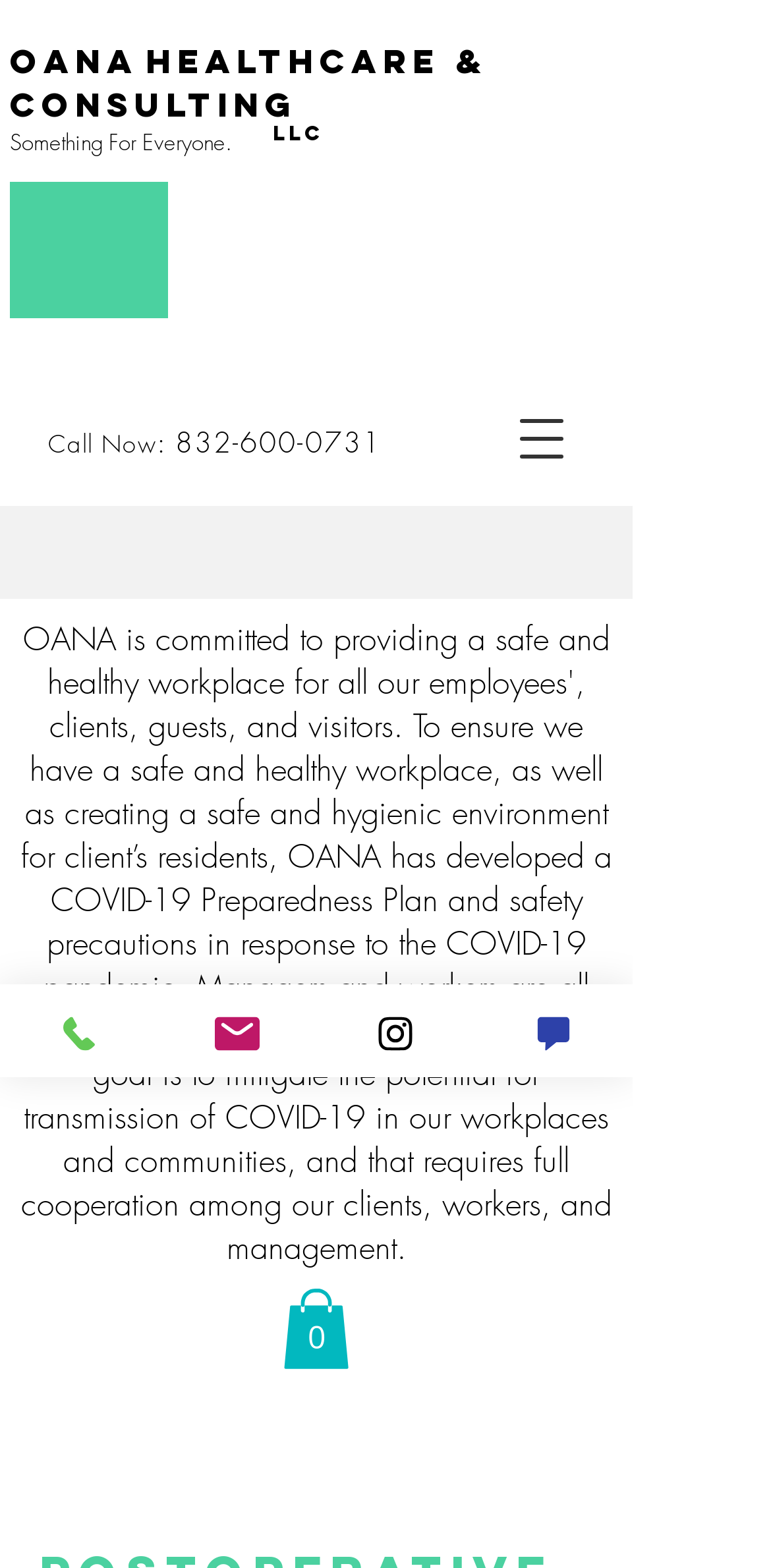How many items are in the cart?
From the image, respond with a single word or phrase.

0